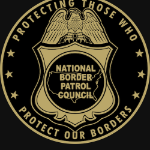Use the information in the screenshot to answer the question comprehensively: What is the shape of the emblem?

The caption describes the emblem as having a shield-like design, which suggests that the emblem is shaped like a shield.